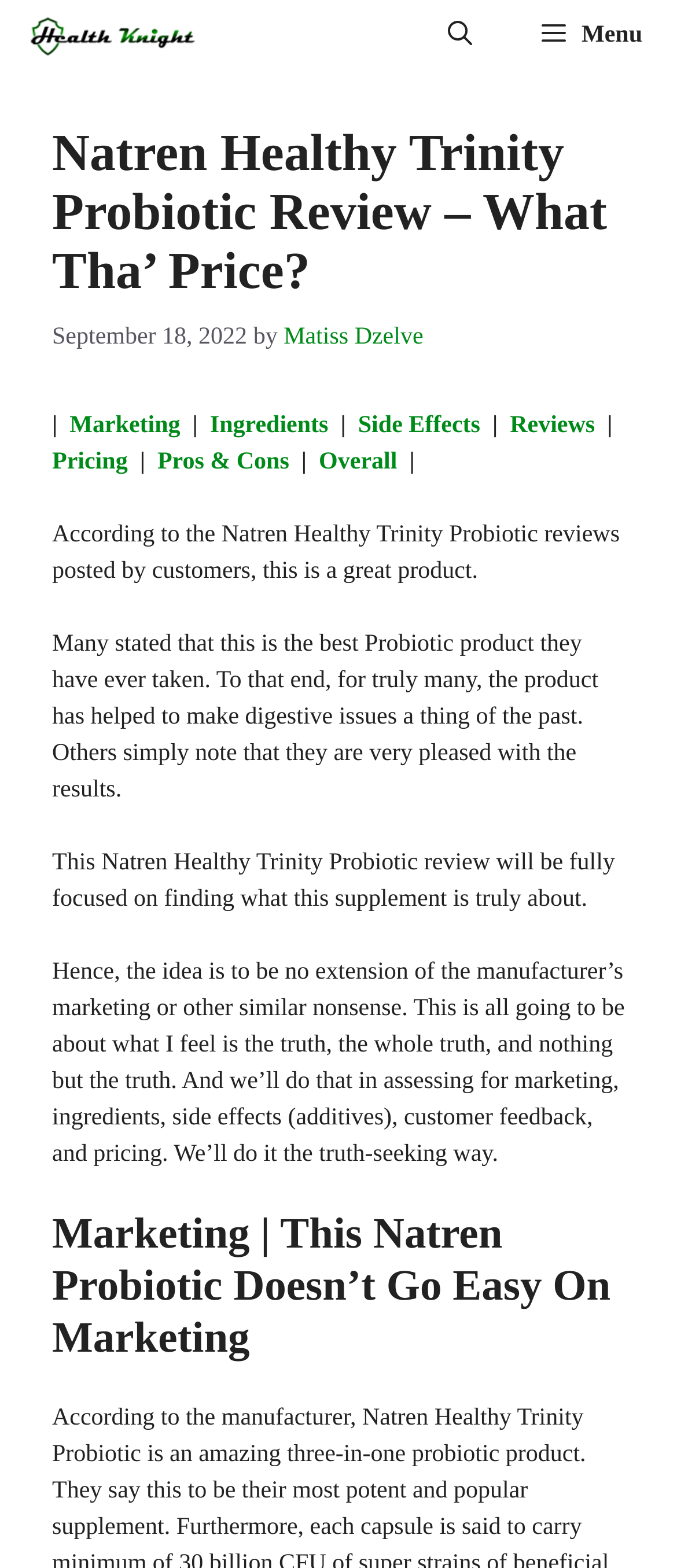Please mark the bounding box coordinates of the area that should be clicked to carry out the instruction: "Go to the previous page".

None